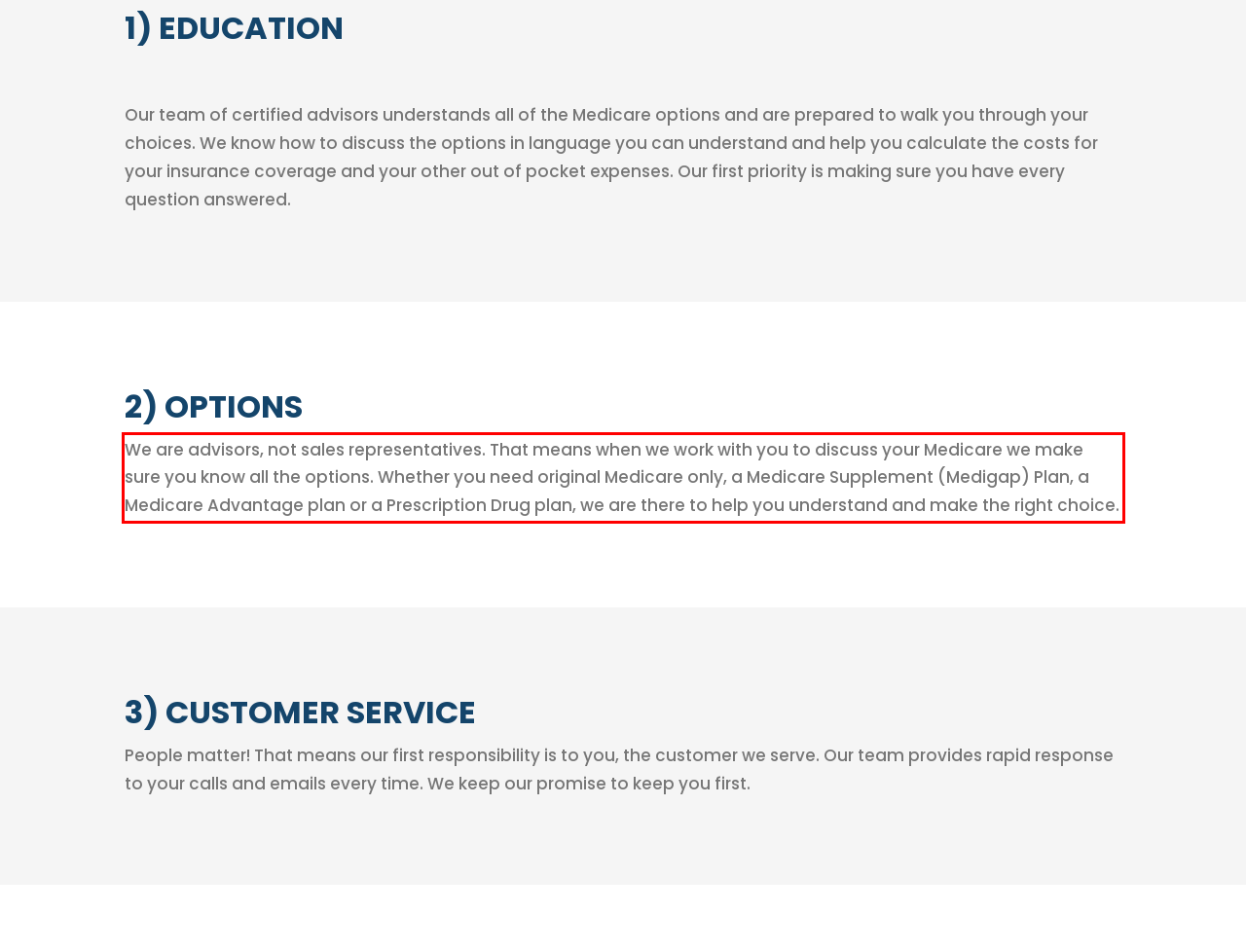Please perform OCR on the UI element surrounded by the red bounding box in the given webpage screenshot and extract its text content.

We are advisors, not sales representatives. That means when we work with you to discuss your Medicare we make sure you know all the options. Whether you need original Medicare only, a Medicare Supplement (Medigap) Plan, a Medicare Advantage plan or a Prescription Drug plan, we are there to help you understand and make the right choice.